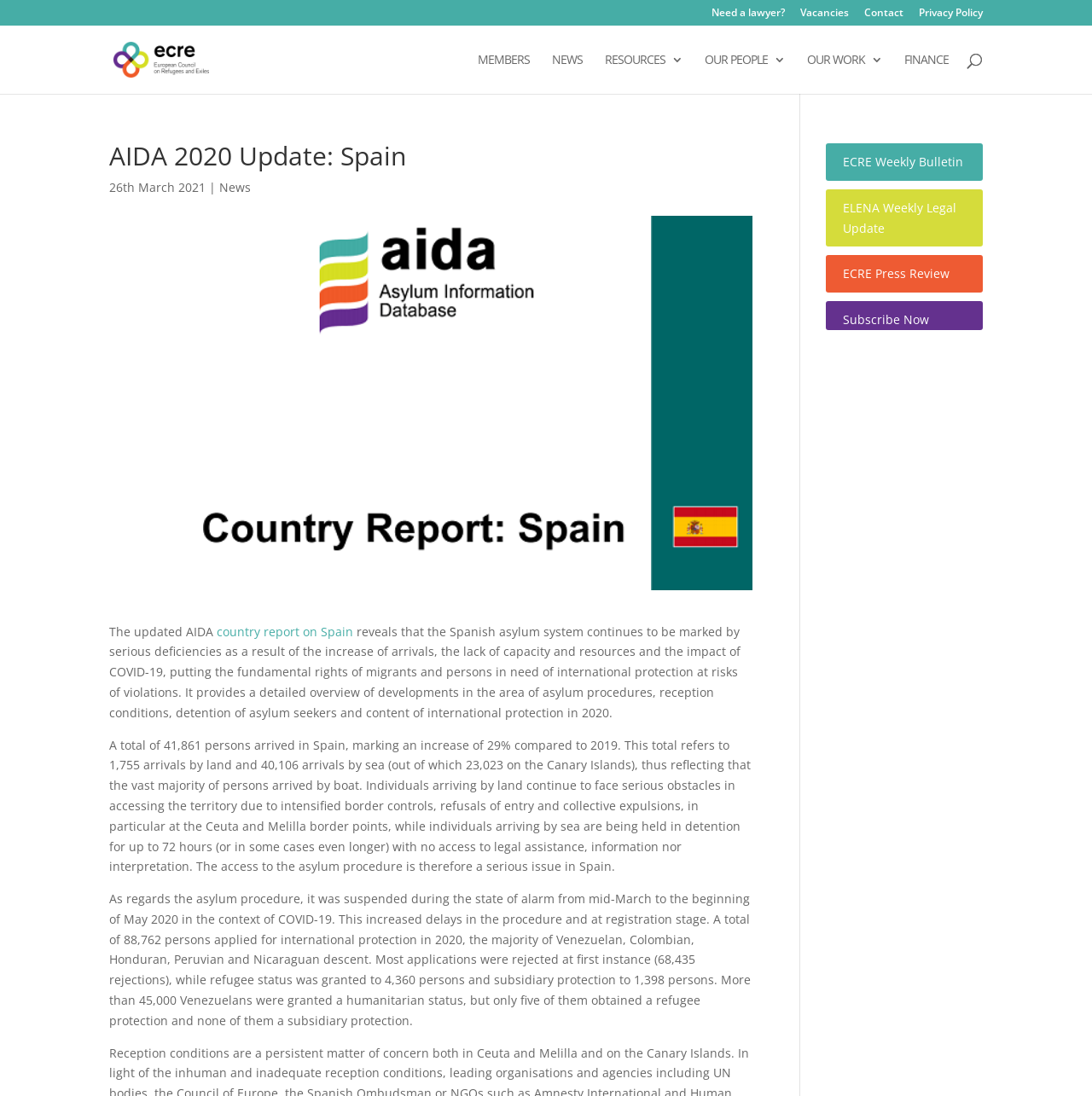What is the topic of the report?
Look at the screenshot and give a one-word or phrase answer.

AIDA 2020 Update: Spain